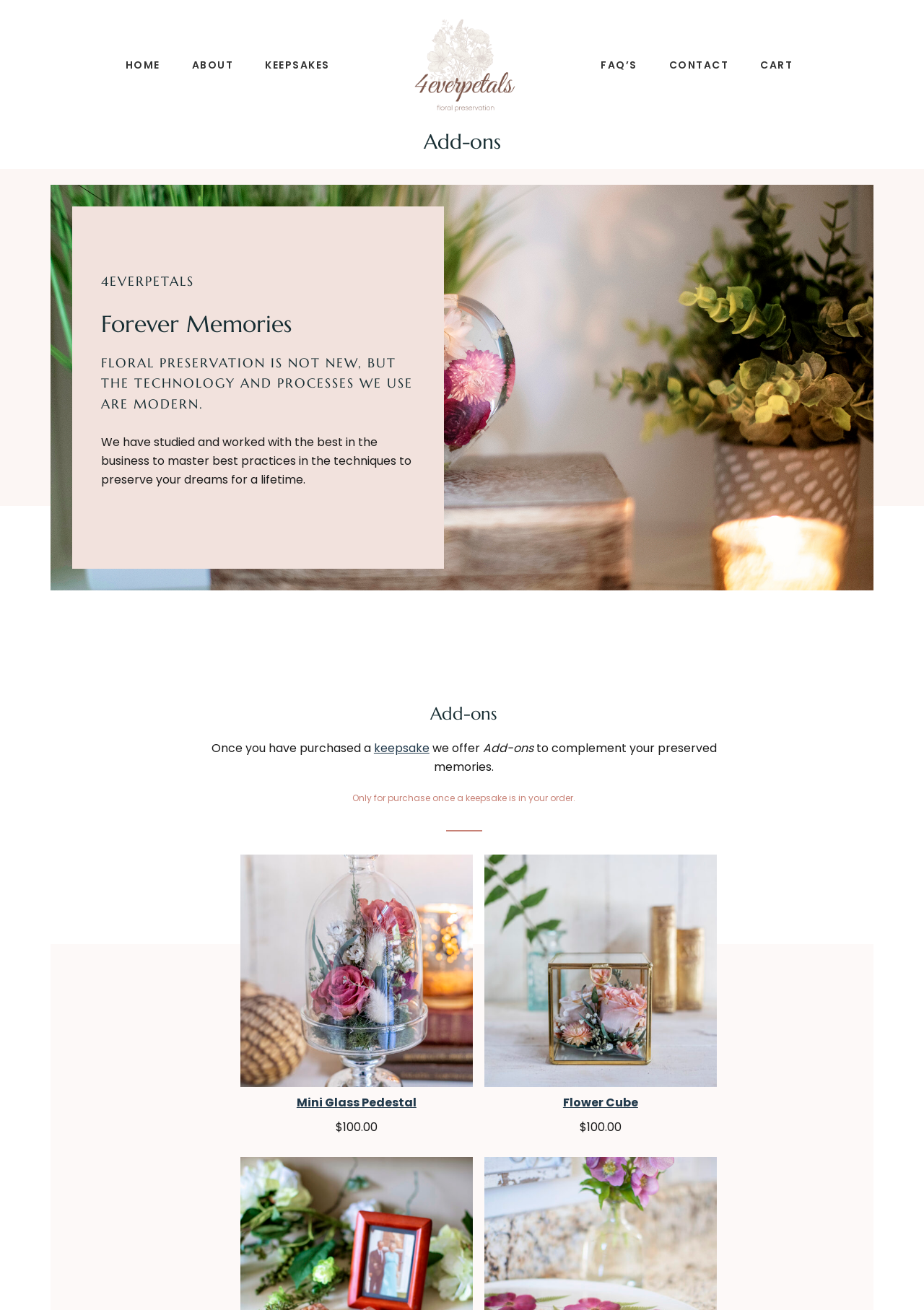Answer the question below using just one word or a short phrase: 
What is the purpose of the 'Add-ons' section?

To complement preserved memories